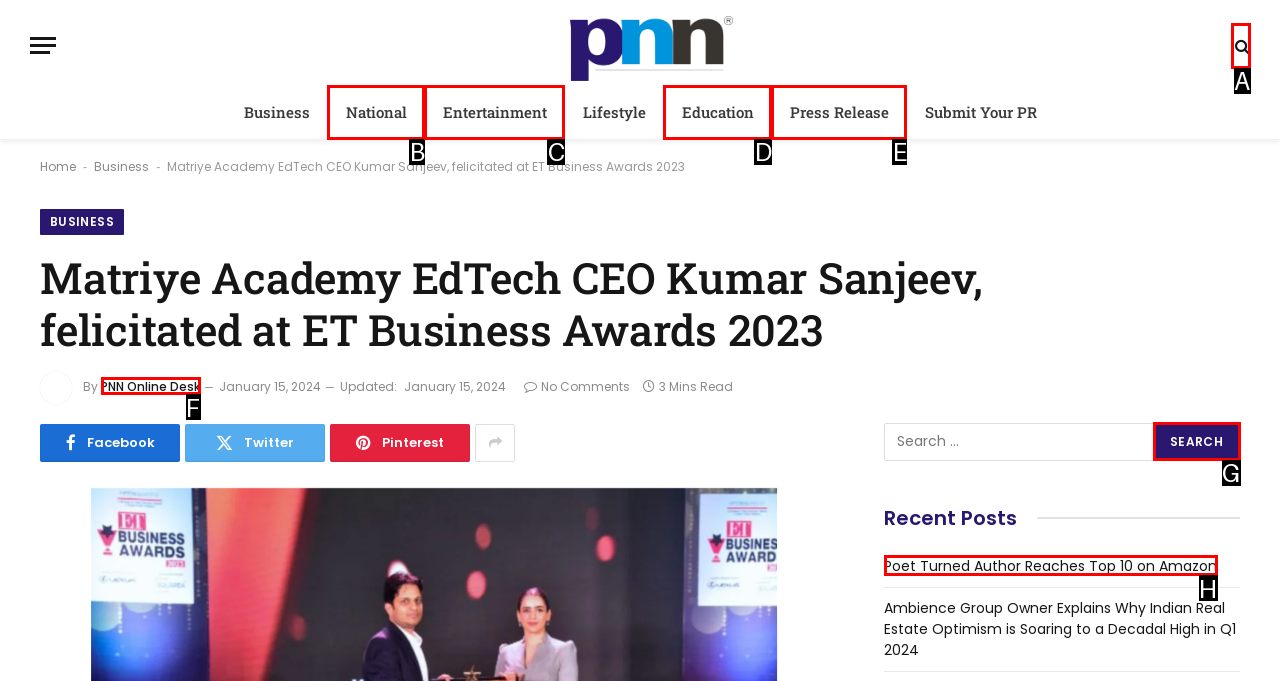Choose the correct UI element to click for this task: View the full article of Come see our fantastic workshop Answer using the letter from the given choices.

None